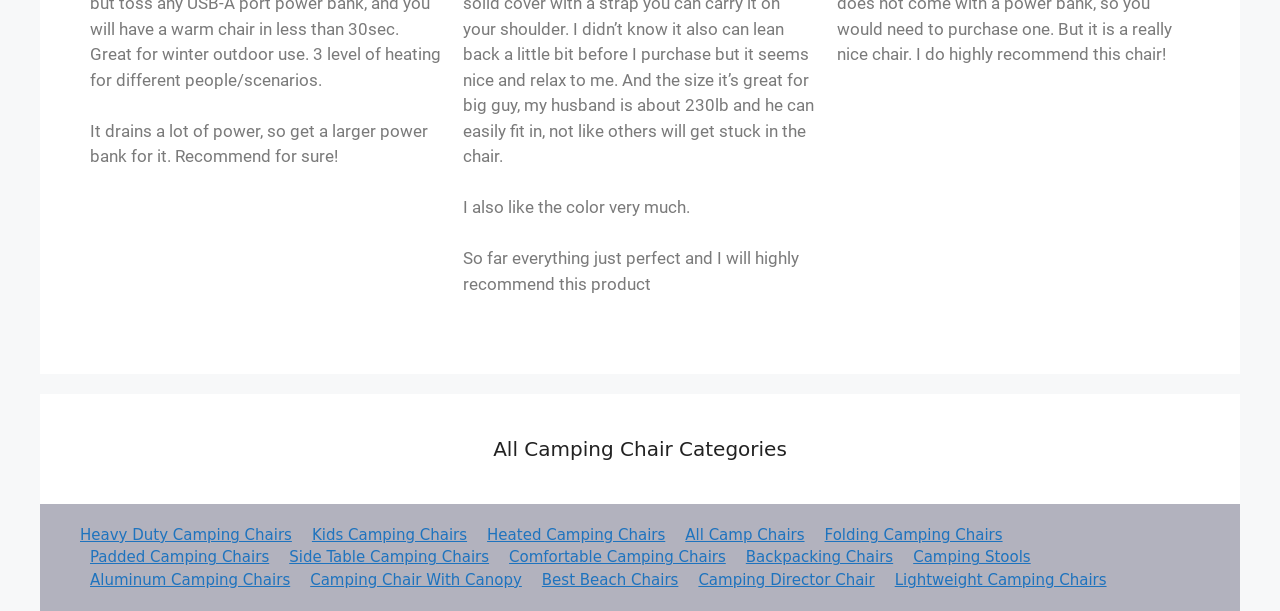What is the user's favorite color of the product?
Give a one-word or short-phrase answer derived from the screenshot.

Not specified